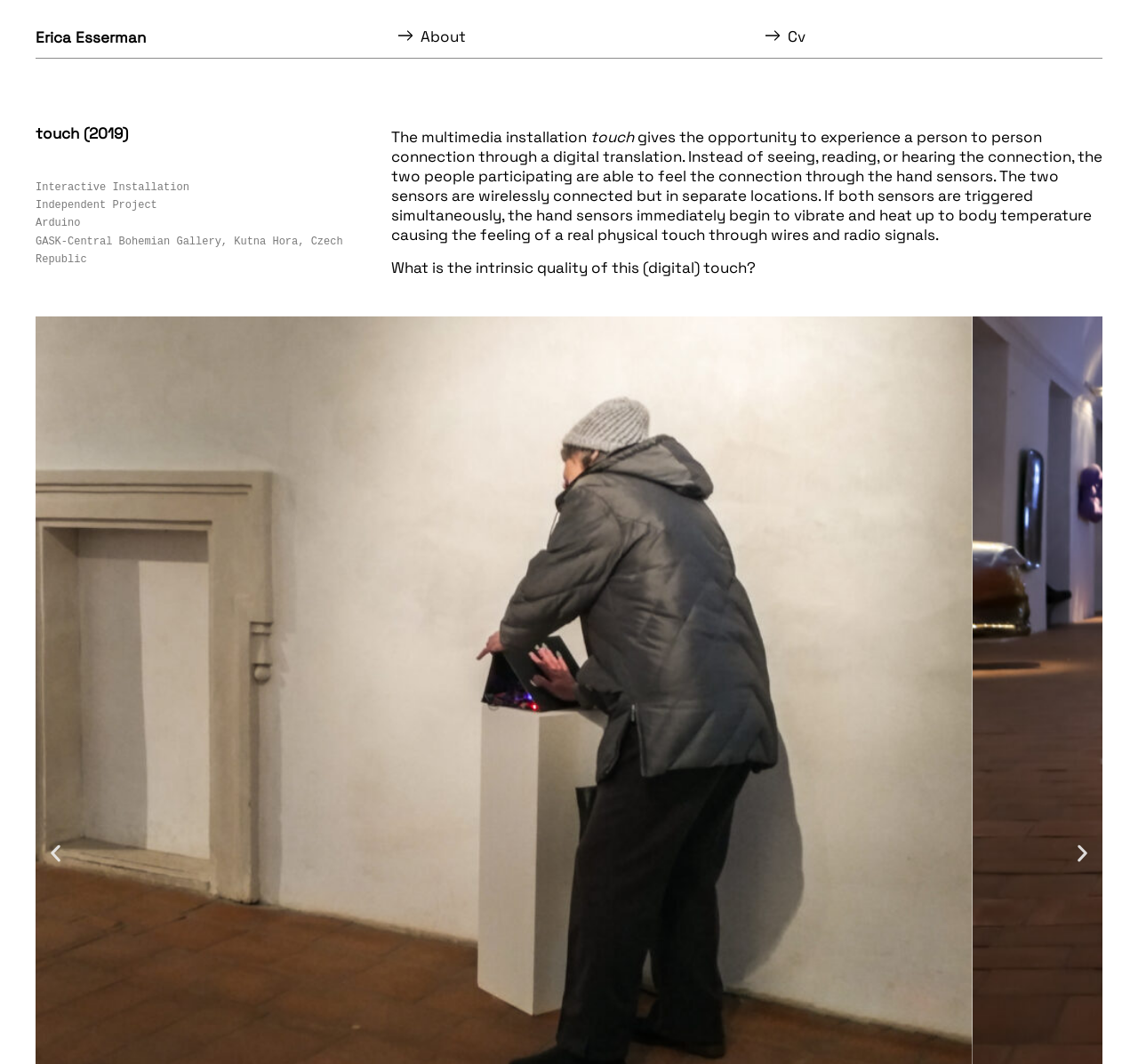Provide a one-word or one-phrase answer to the question:
What is the location of the GASK gallery?

Kutna Hora, Czech Republic